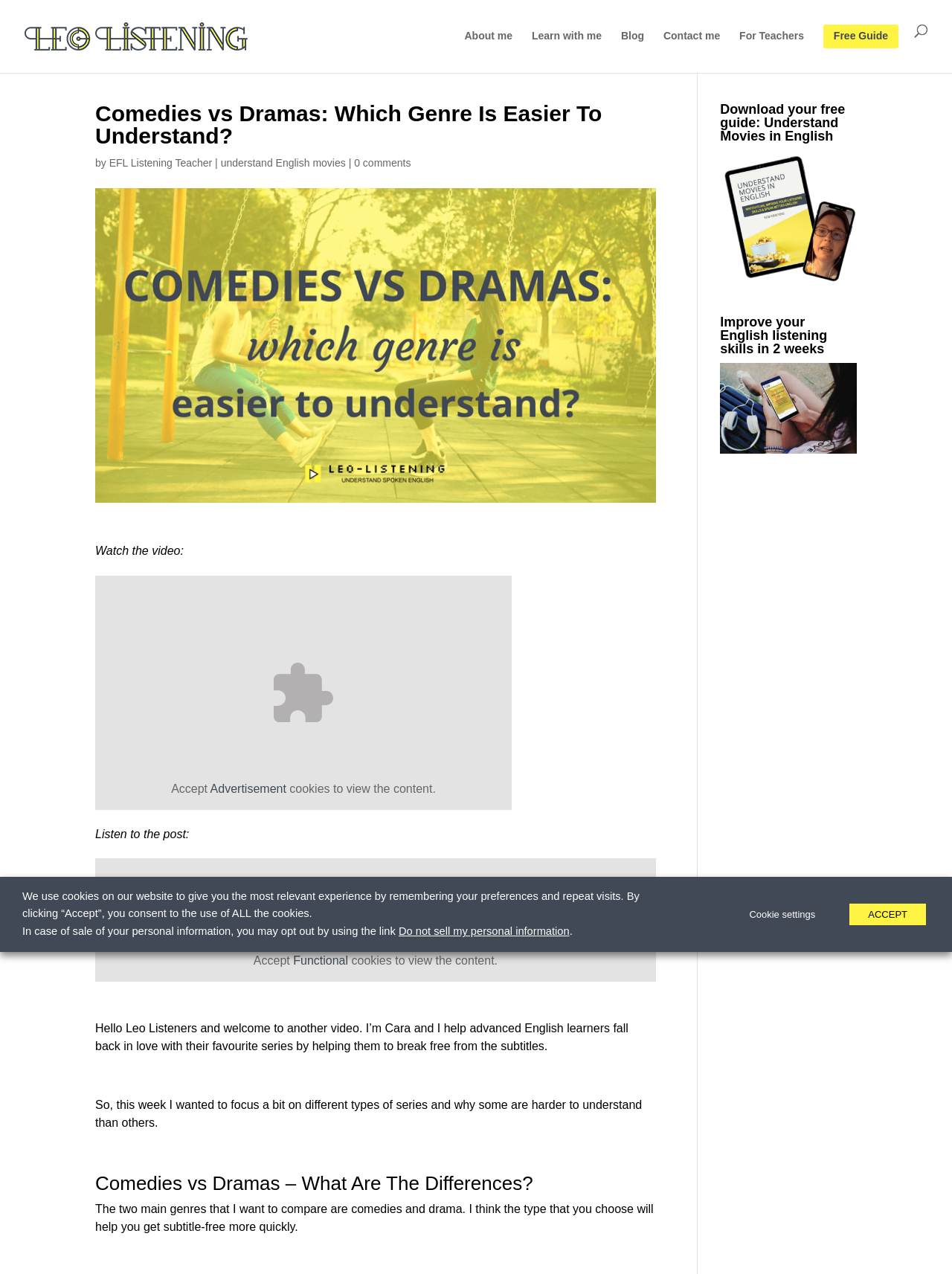What is the free guide about?
Using the details from the image, give an elaborate explanation to answer the question.

The free guide is about understanding movies in English, as indicated by the heading 'Download your free guide: Understand Movies in English' on the right side of the webpage.